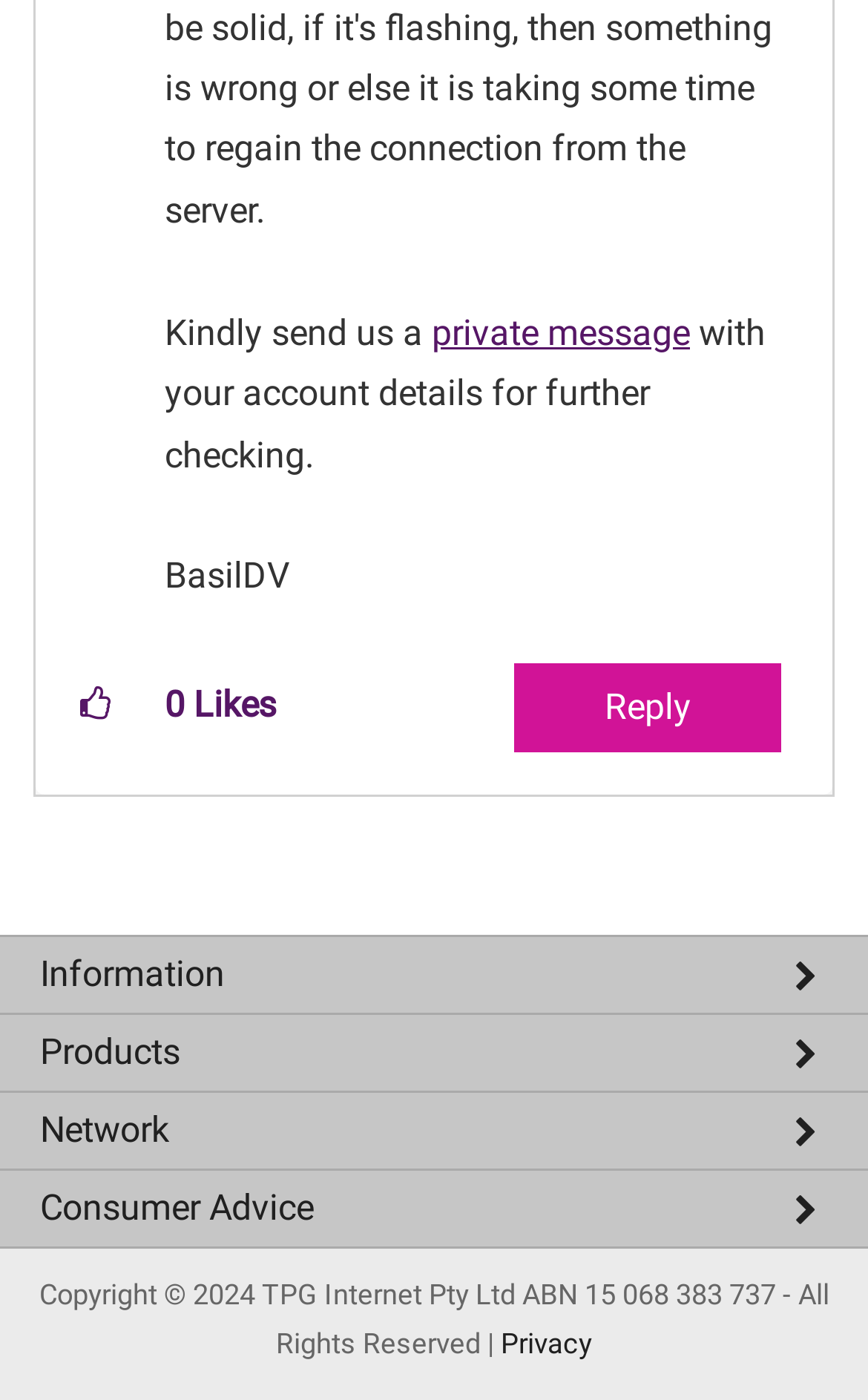What is the purpose of the button 'Click here to give kudos to this post'?
Provide a thorough and detailed answer to the question.

The button 'Click here to give kudos to this post' is used to give kudos to the post, which can be found in the LayoutTable element with the bounding box coordinates [0.062, 0.474, 0.349, 0.534].